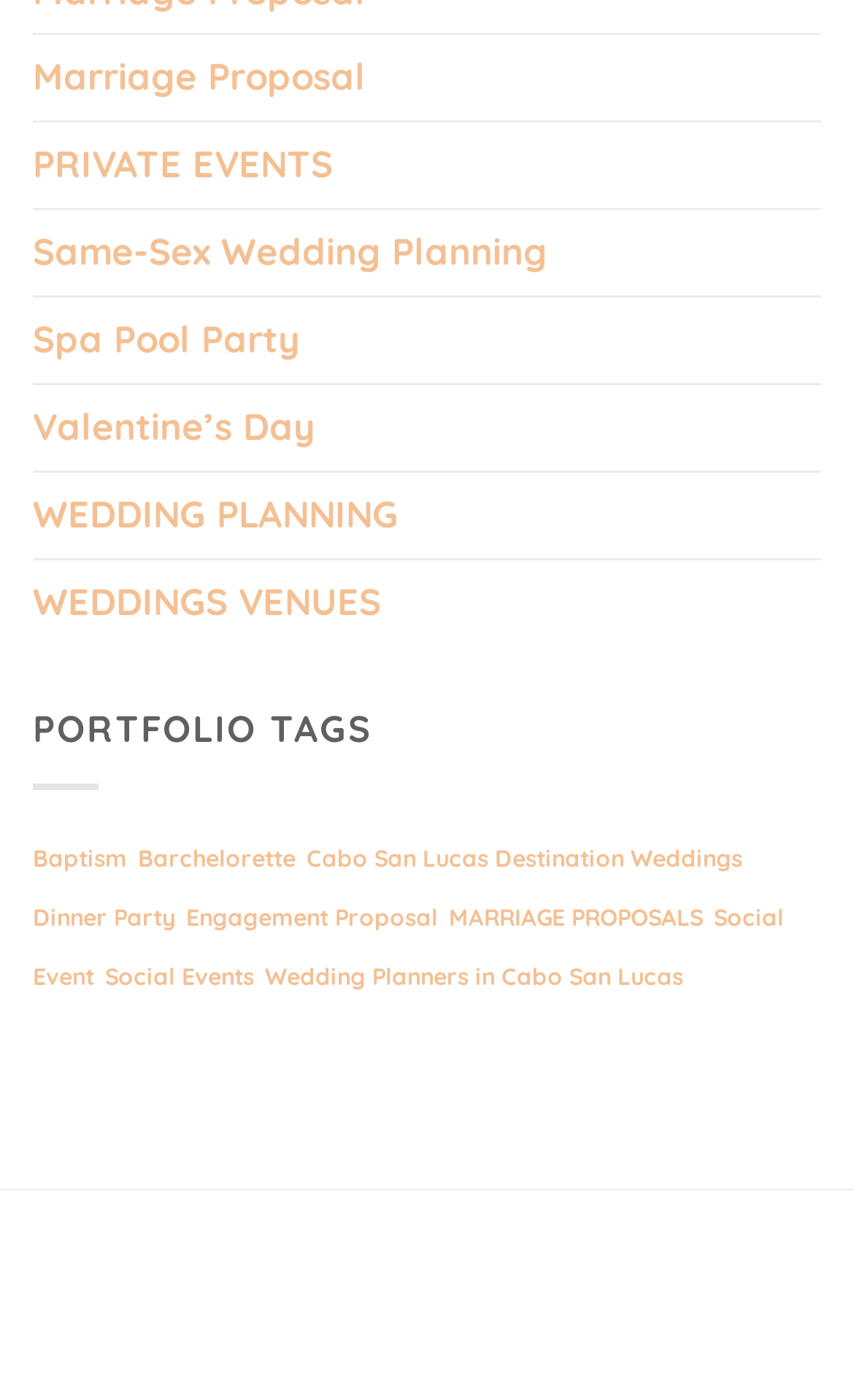Use a single word or phrase to answer the question:
How many portfolio tags are there?

13